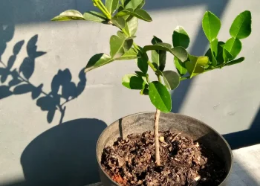Describe all the elements in the image with great detail.

The image showcases a young Kaffir lime tree sapling, thriving in a small black pot filled with dark, rich soil. The plant features a slender, upright stem with vibrant green leaves that radiate outward, indicating healthy growth. Sunlight casts a gentle glow on the leaves, enhancing their lush color and creating distinctive shadows on the surface beside the pot. This visual representation encapsulates the theme of nurturing and growing a Kaffir lime tree from cuttings, reflecting the article titled "How to Grow Kaffir Lime Tree from Cuttings," which offers insights into the care and benefits of this aromatic citrus plant.